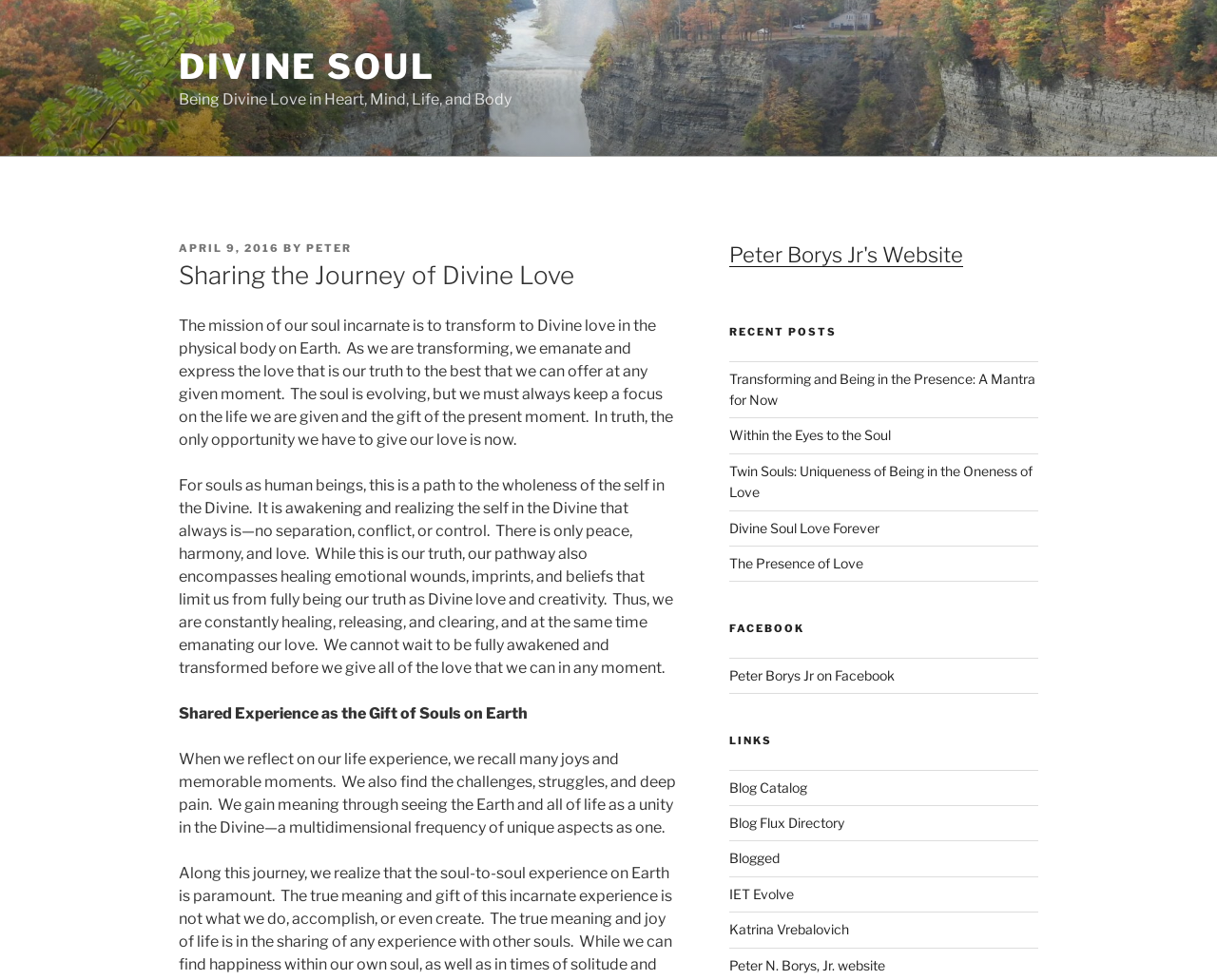Please provide the bounding box coordinates for the element that needs to be clicked to perform the following instruction: "Explore the blog catalog". The coordinates should be given as four float numbers between 0 and 1, i.e., [left, top, right, bottom].

[0.599, 0.795, 0.663, 0.811]